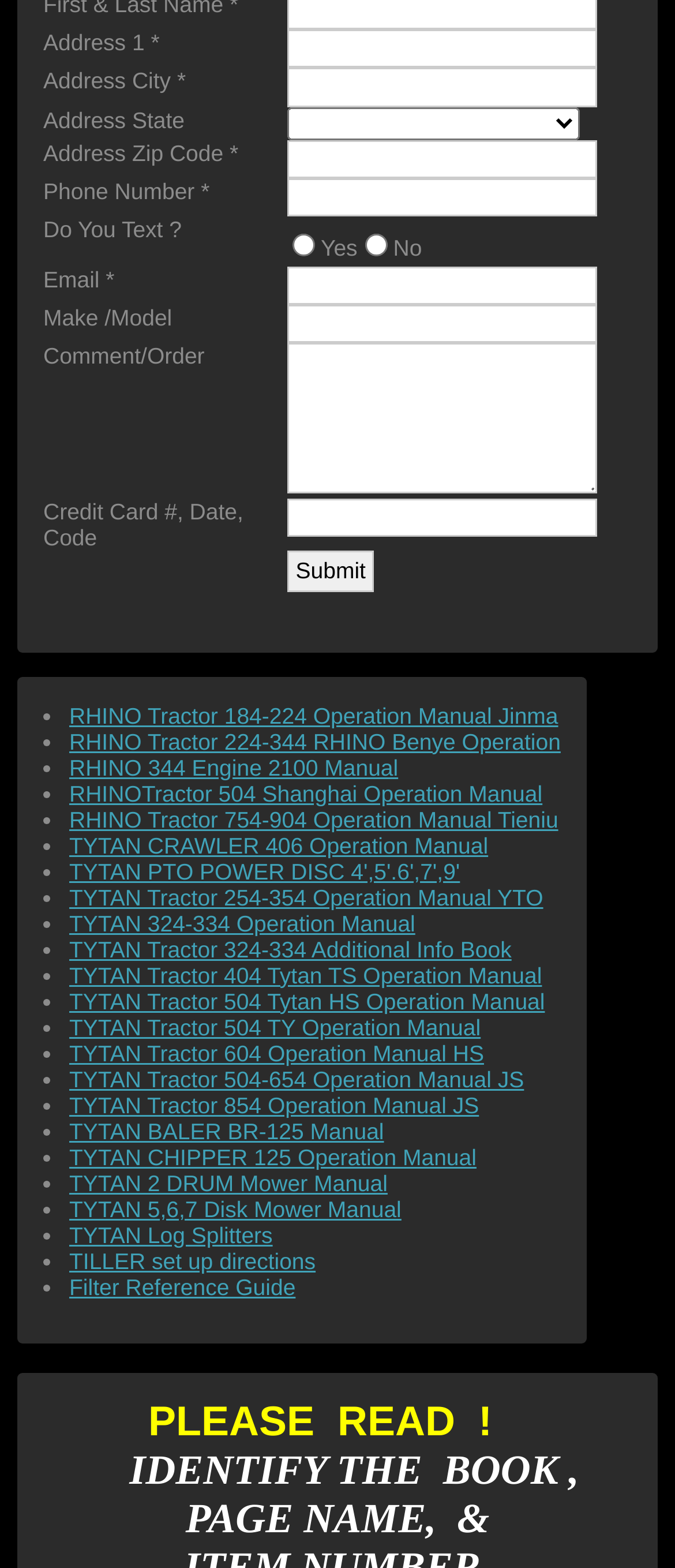Determine the bounding box coordinates of the clickable region to execute the instruction: "Select Address State". The coordinates should be four float numbers between 0 and 1, denoted as [left, top, right, bottom].

[0.426, 0.068, 0.859, 0.089]